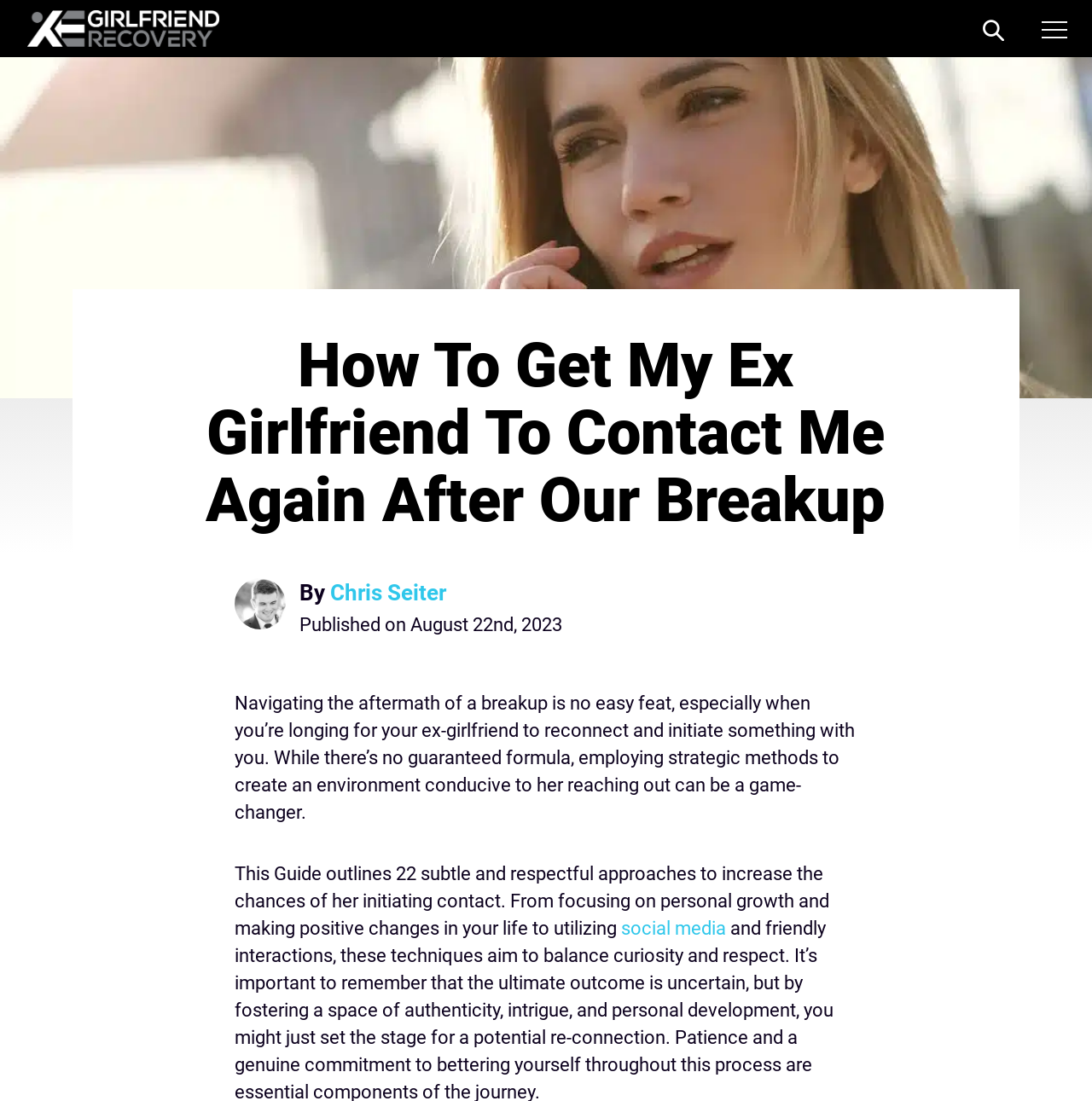Please extract the title of the webpage.

How To Get My Ex Girlfriend To Contact Me Again After Our Breakup